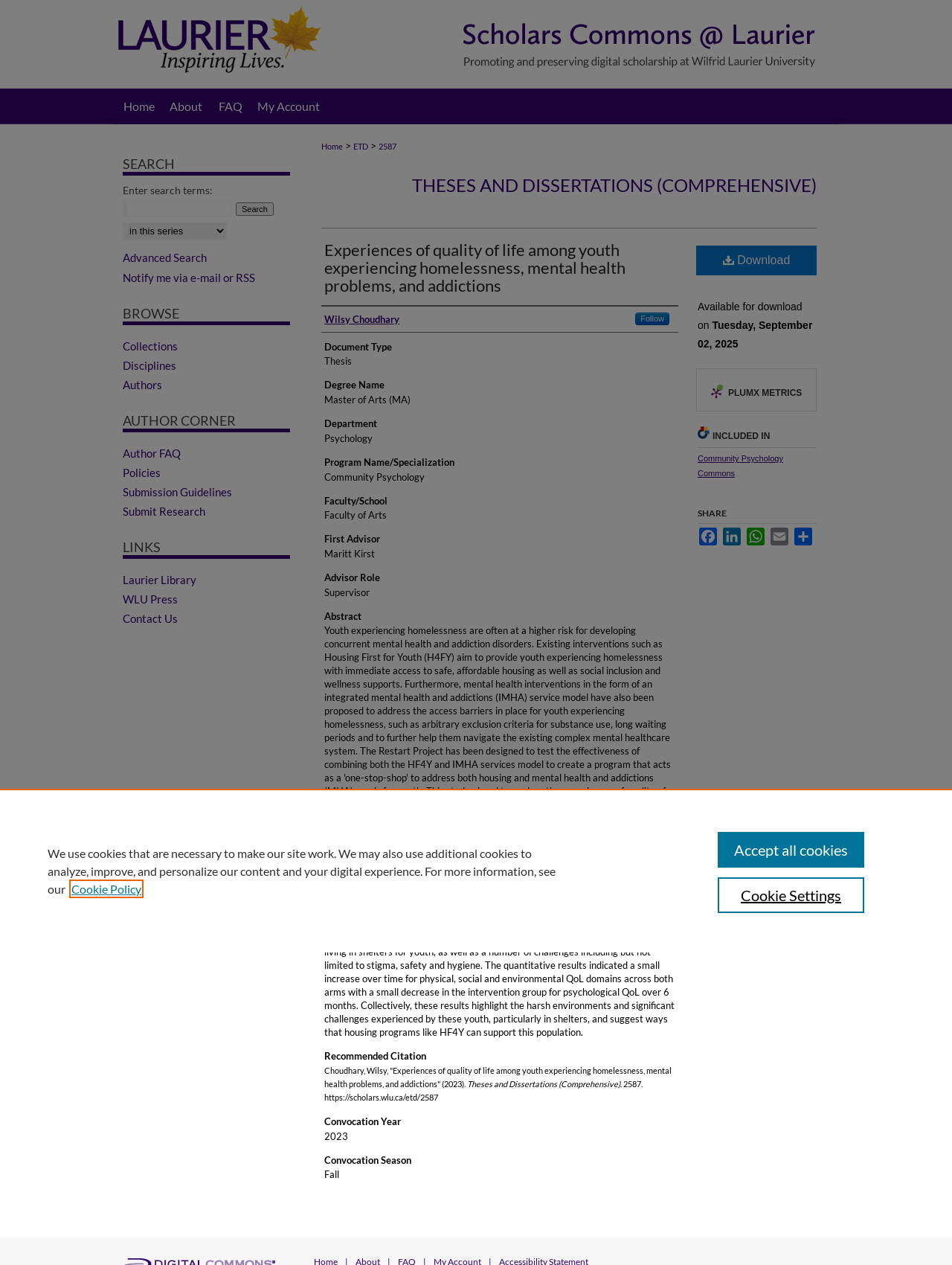Respond with a single word or phrase for the following question: 
What is the name of the department?

Psychology